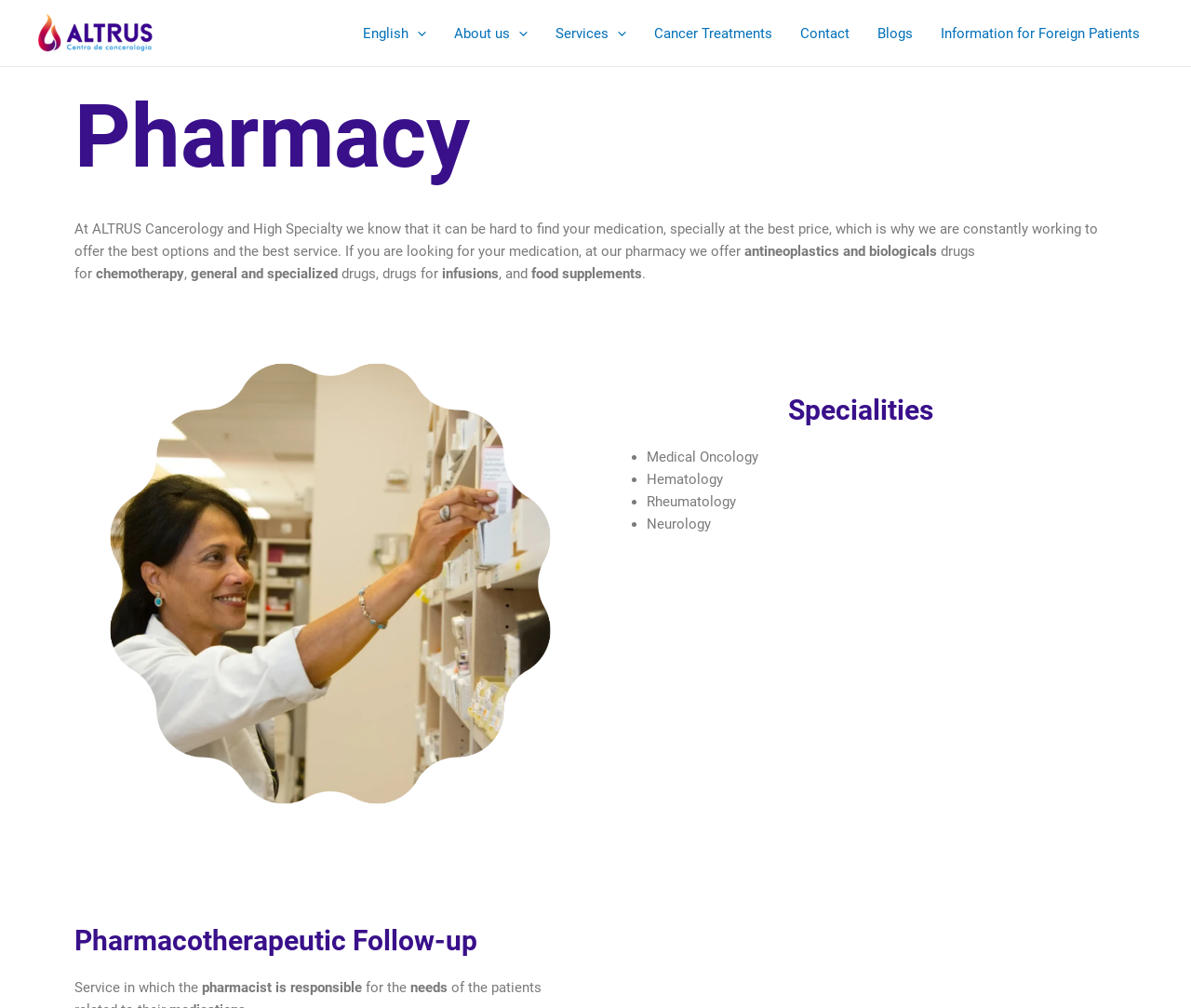Analyze the image and provide a detailed answer to the question: What is the purpose of the pharmacy?

The webpage states that the pharmacy's purpose is to offer the best options and the best service to patients, which suggests that they strive to provide high-quality medication and care.